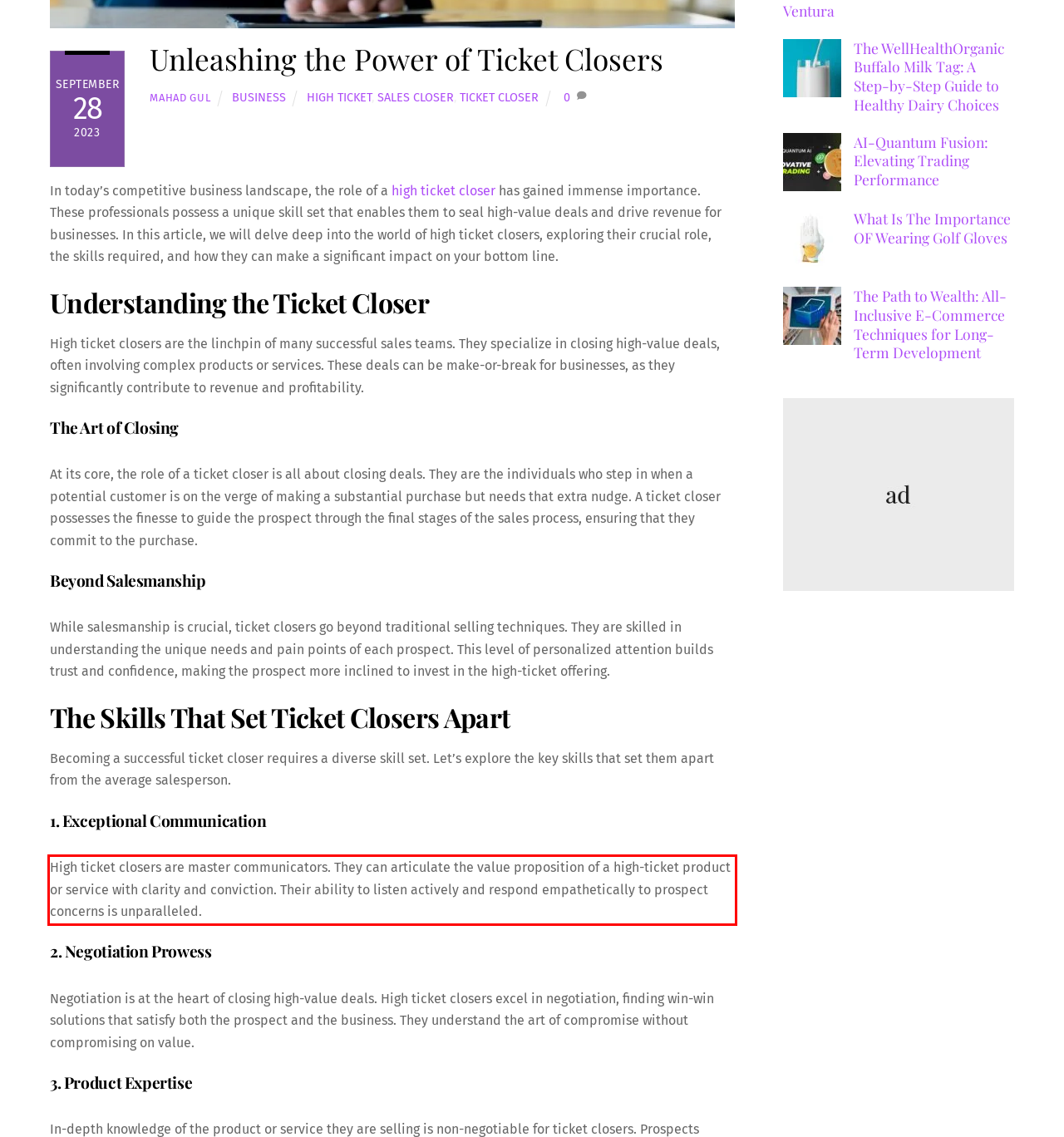Analyze the webpage screenshot and use OCR to recognize the text content in the red bounding box.

High ticket closers are master communicators. They can articulate the value proposition of a high-ticket product or service with clarity and conviction. Their ability to listen actively and respond empathetically to prospect concerns is unparalleled.